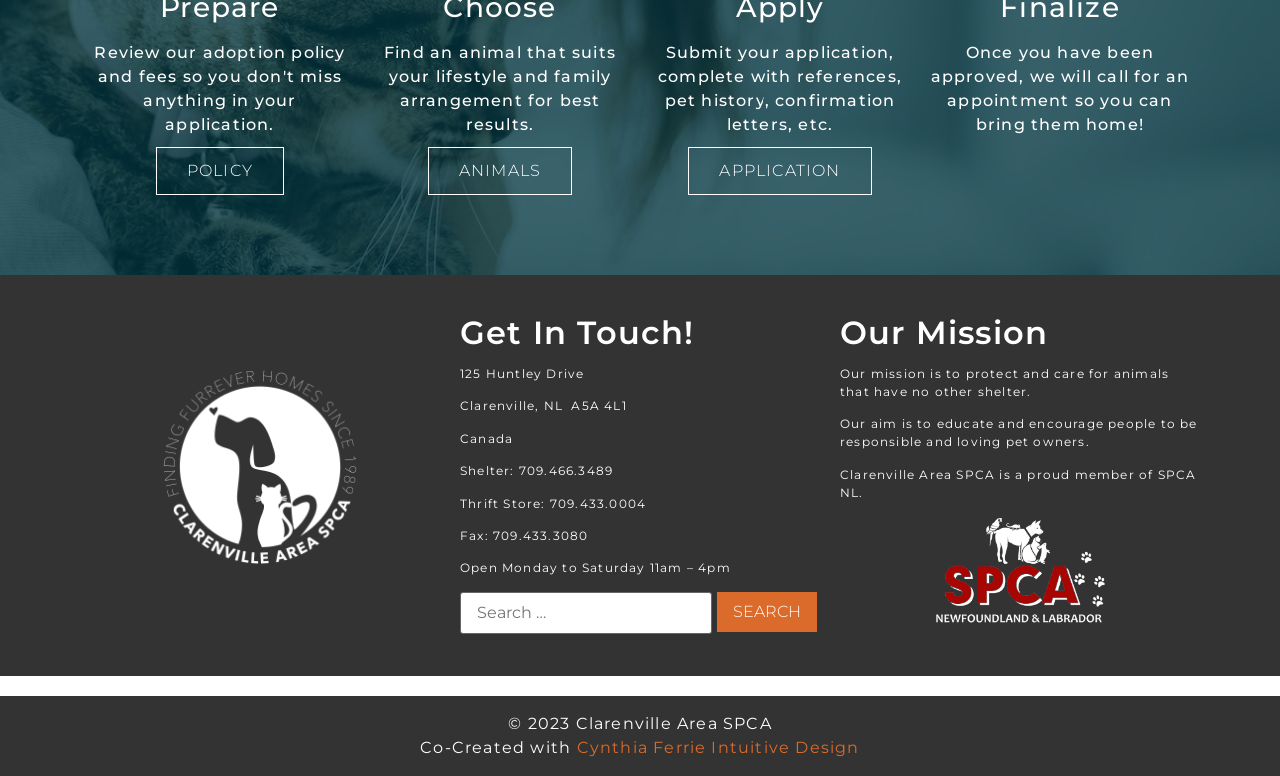What is the name of the designer of the website?
Offer a detailed and exhaustive answer to the question.

The name of the designer of the website is mentioned at the bottom of the page, in the copyright section, which states 'Co-Created with Cynthia Ferrie Intuitive Design'.